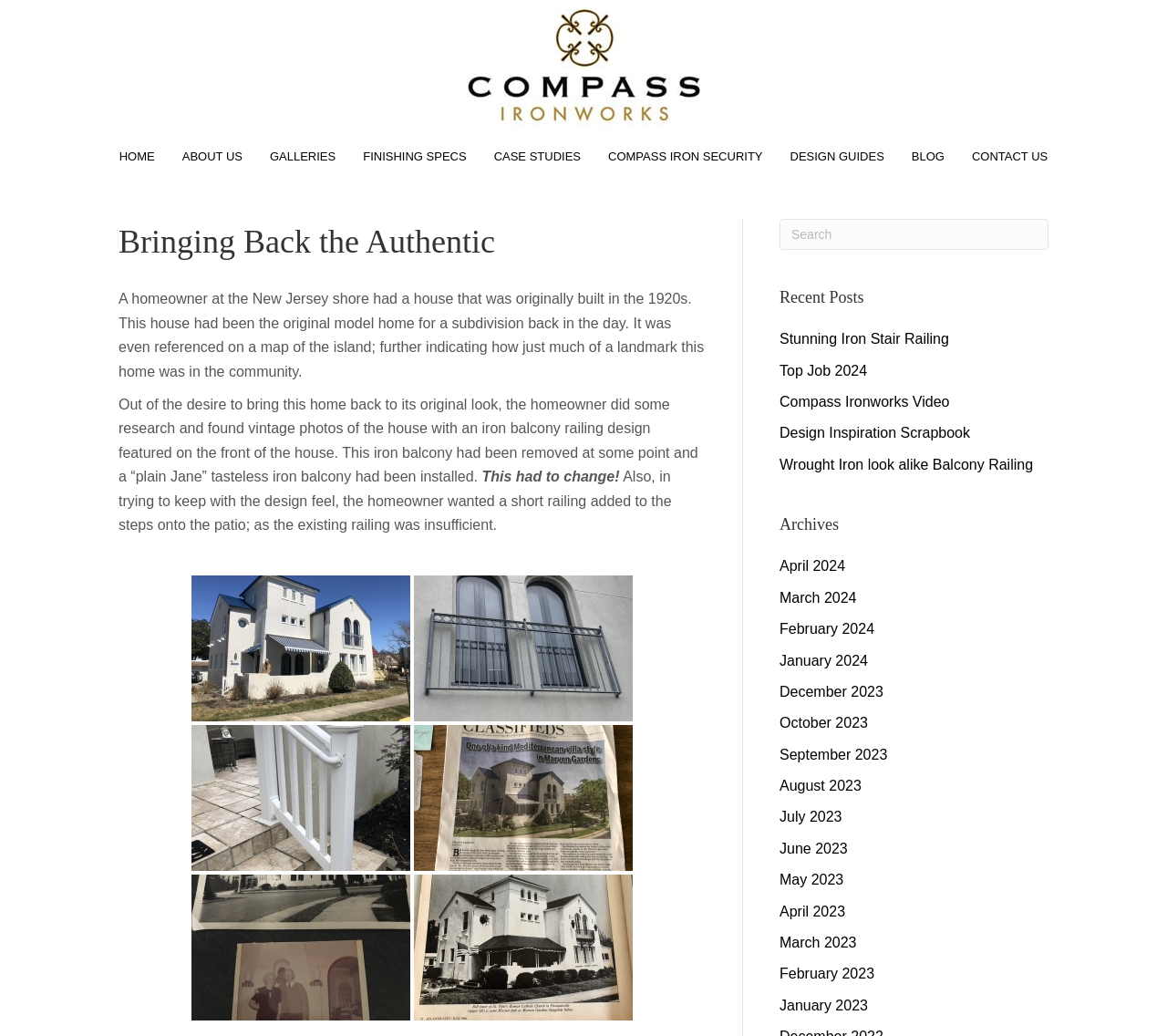Determine the bounding box coordinates of the clickable region to follow the instruction: "Enter email address".

None